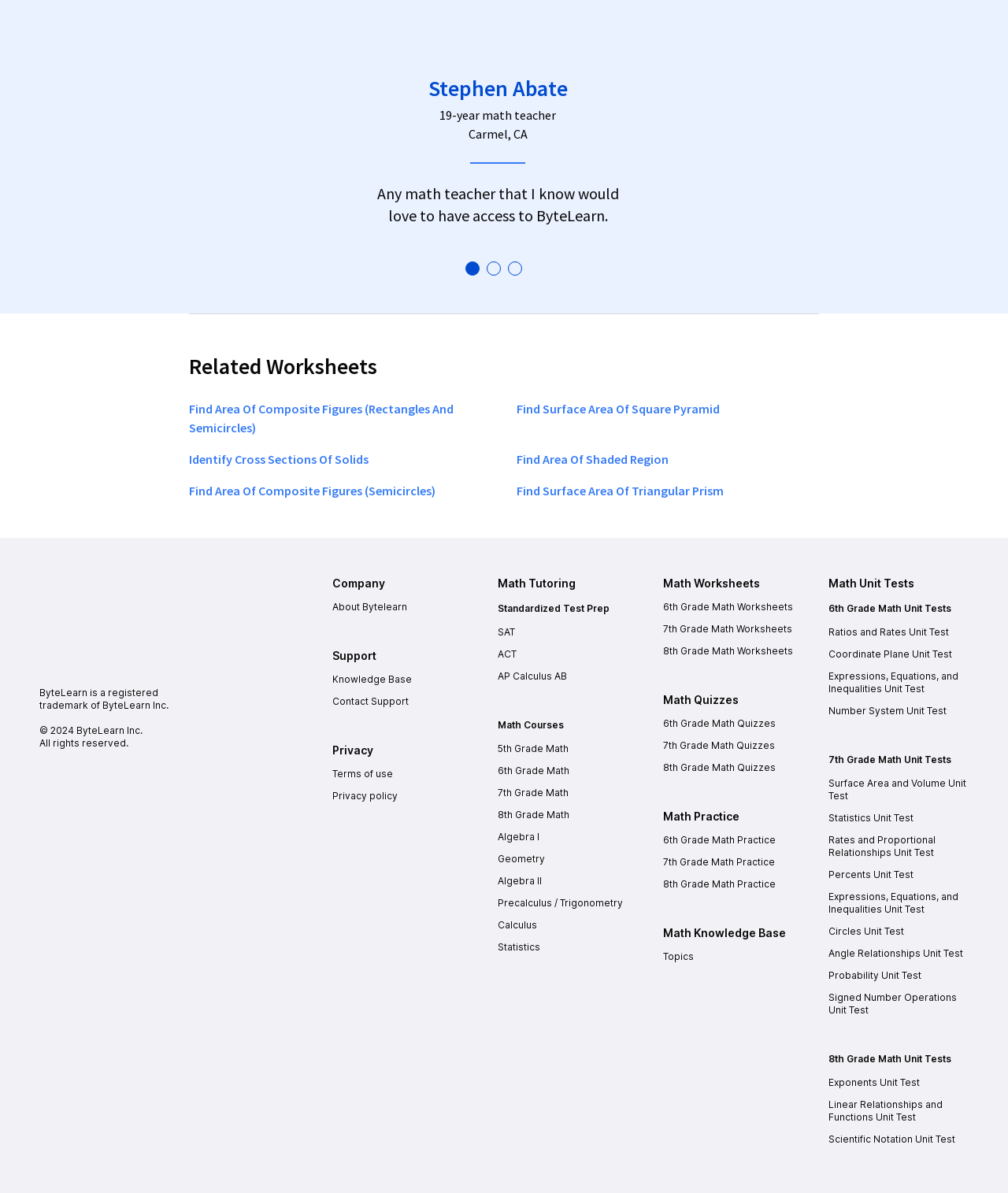Show me the bounding box coordinates of the clickable region to achieve the task as per the instruction: "Click on 'BytelearnLogo'".

[0.039, 0.483, 0.133, 0.562]